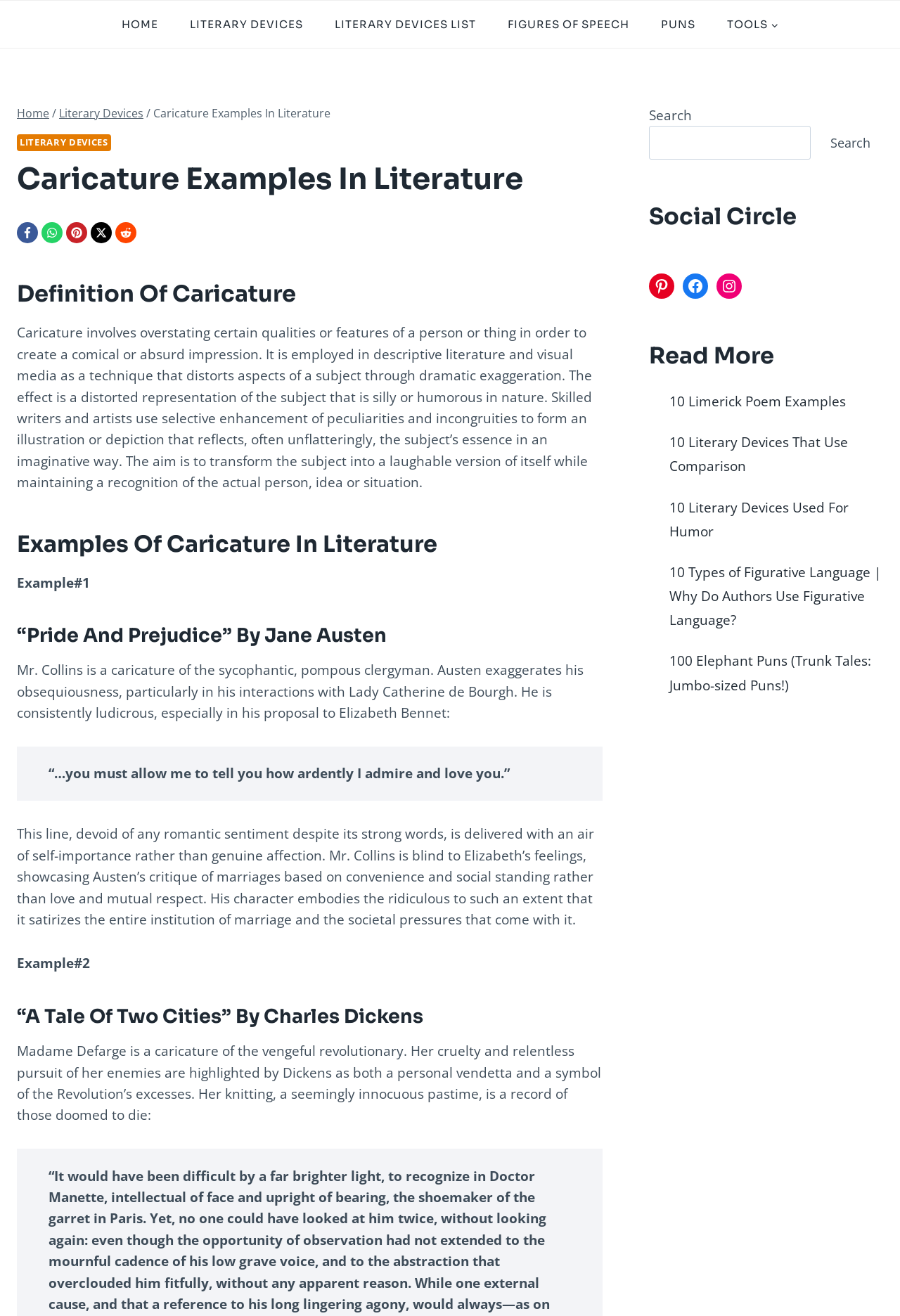Refer to the screenshot and answer the following question in detail:
What is the name of the author who wrote 'Pride and Prejudice'?

The webpage mentions '“Pride And Prejudice” By Jane Austen' as an example of caricature in literature, so the author's name is Jane Austen.